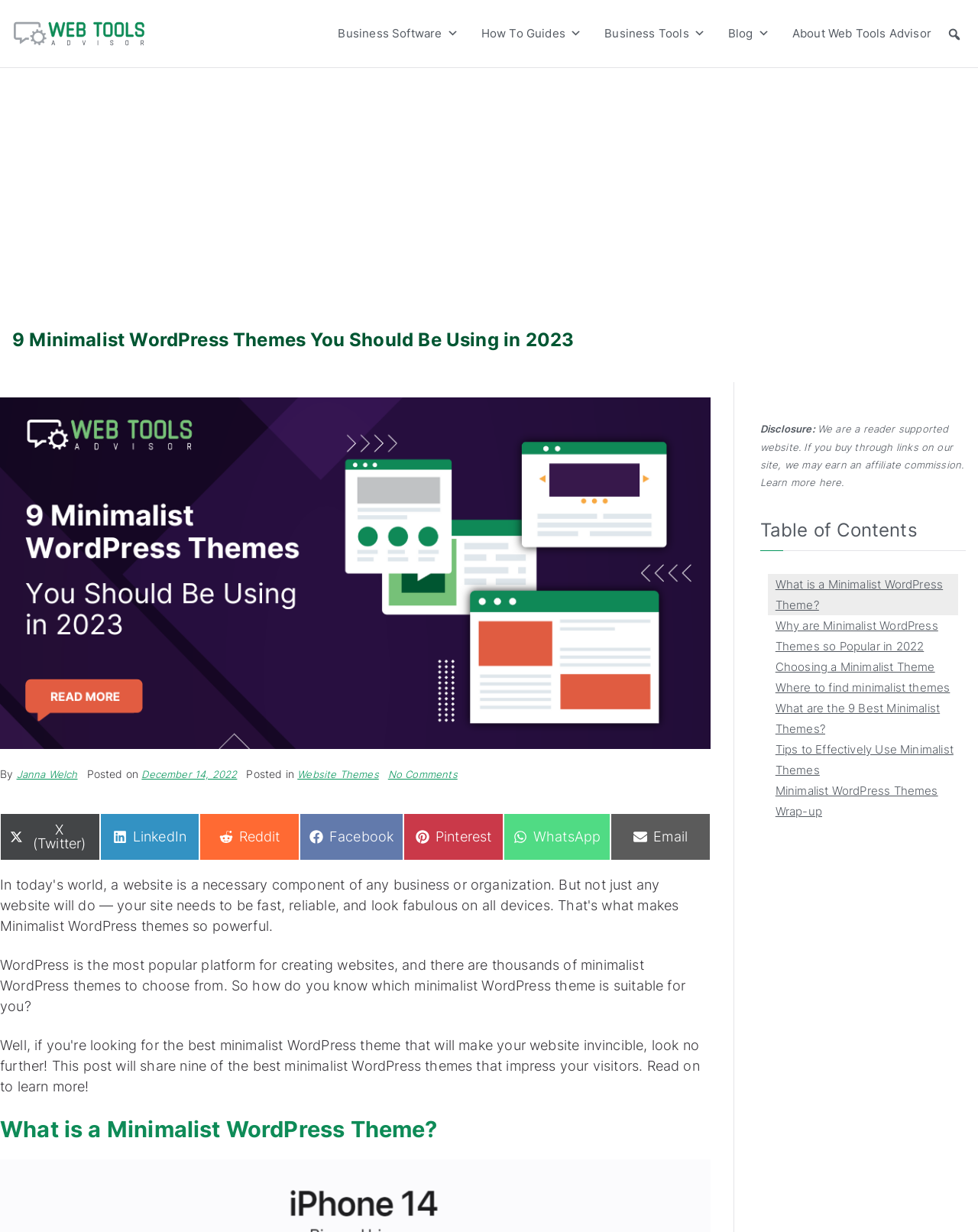What is the name of the website?
Give a one-word or short-phrase answer derived from the screenshot.

Web Tools Advisor